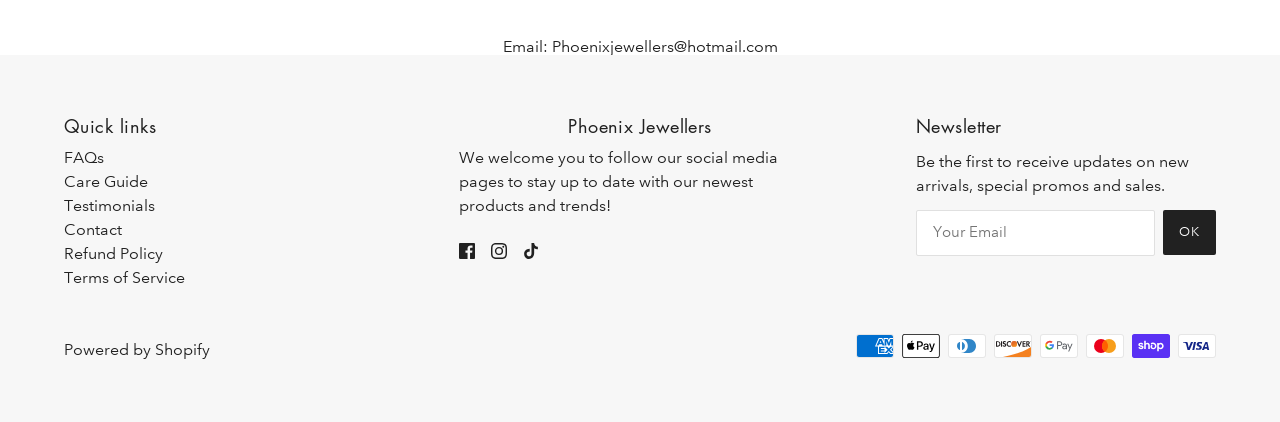Pinpoint the bounding box coordinates for the area that should be clicked to perform the following instruction: "Click on FAQs".

[0.05, 0.35, 0.081, 0.395]